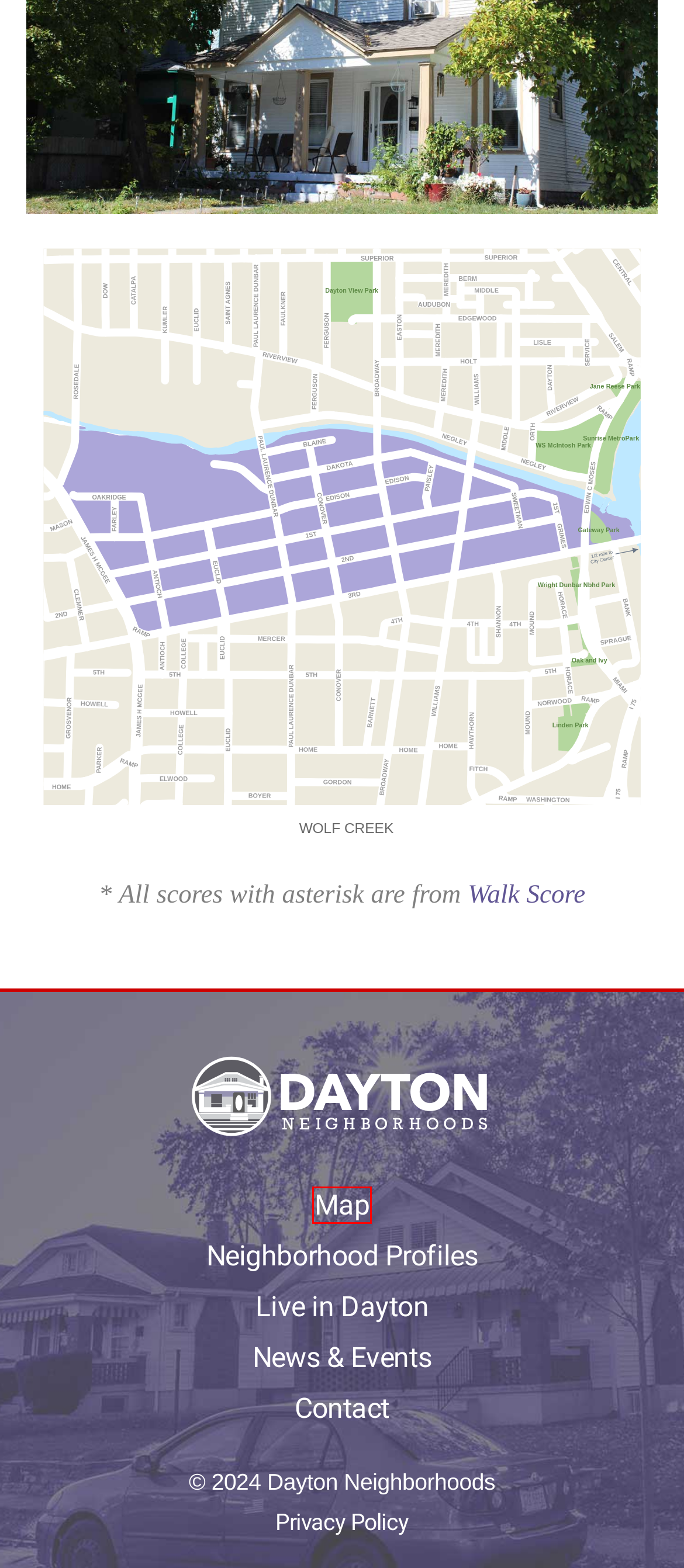You have a screenshot of a webpage with a red bounding box around an element. Choose the best matching webpage description that would appear after clicking the highlighted element. Here are the candidates:
A. Map – Dayton Neighborhoods
B. News & Events – Dayton Neighborhoods
C. Privacy Policy – Dayton Neighborhoods
D. Dayton Neighborhoods
E. Dayton Apartments for Rent and Dayton Rentals - Walk Score
F. Live in Dayton – Dayton Neighborhoods
G. Contact – Dayton Neighborhoods
H. Neighborhood Profiles – Dayton Neighborhoods

A